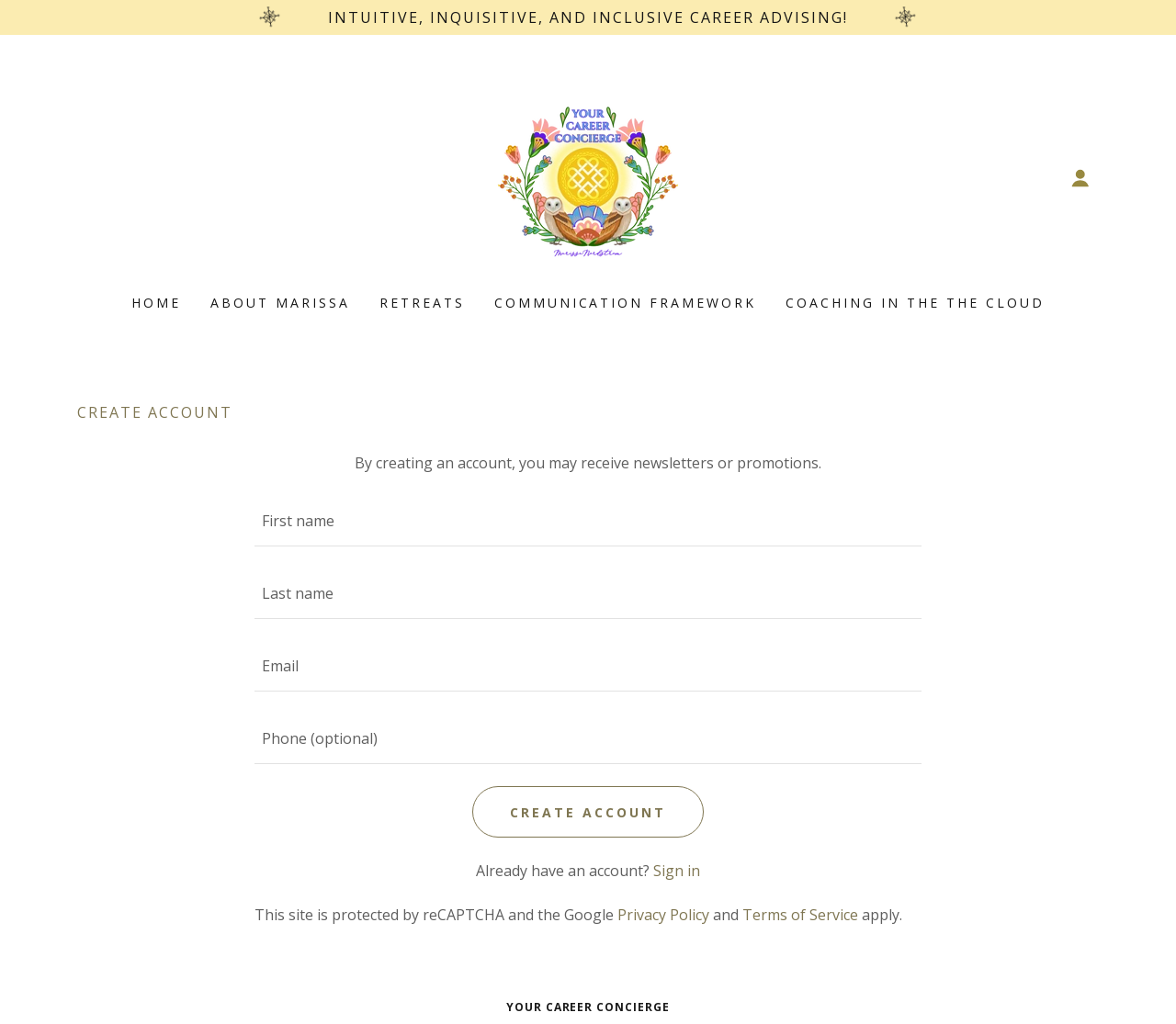Refer to the image and provide an in-depth answer to the question: 
How many links are there in the top navigation menu?

The top navigation menu is located at the top of the webpage, and it contains links to 'HOME', 'ABOUT MARISSA', 'RETREATS', 'COMMUNICATION FRAMEWORK', and 'COACHING IN THE CLOUD'. There are five links in total.